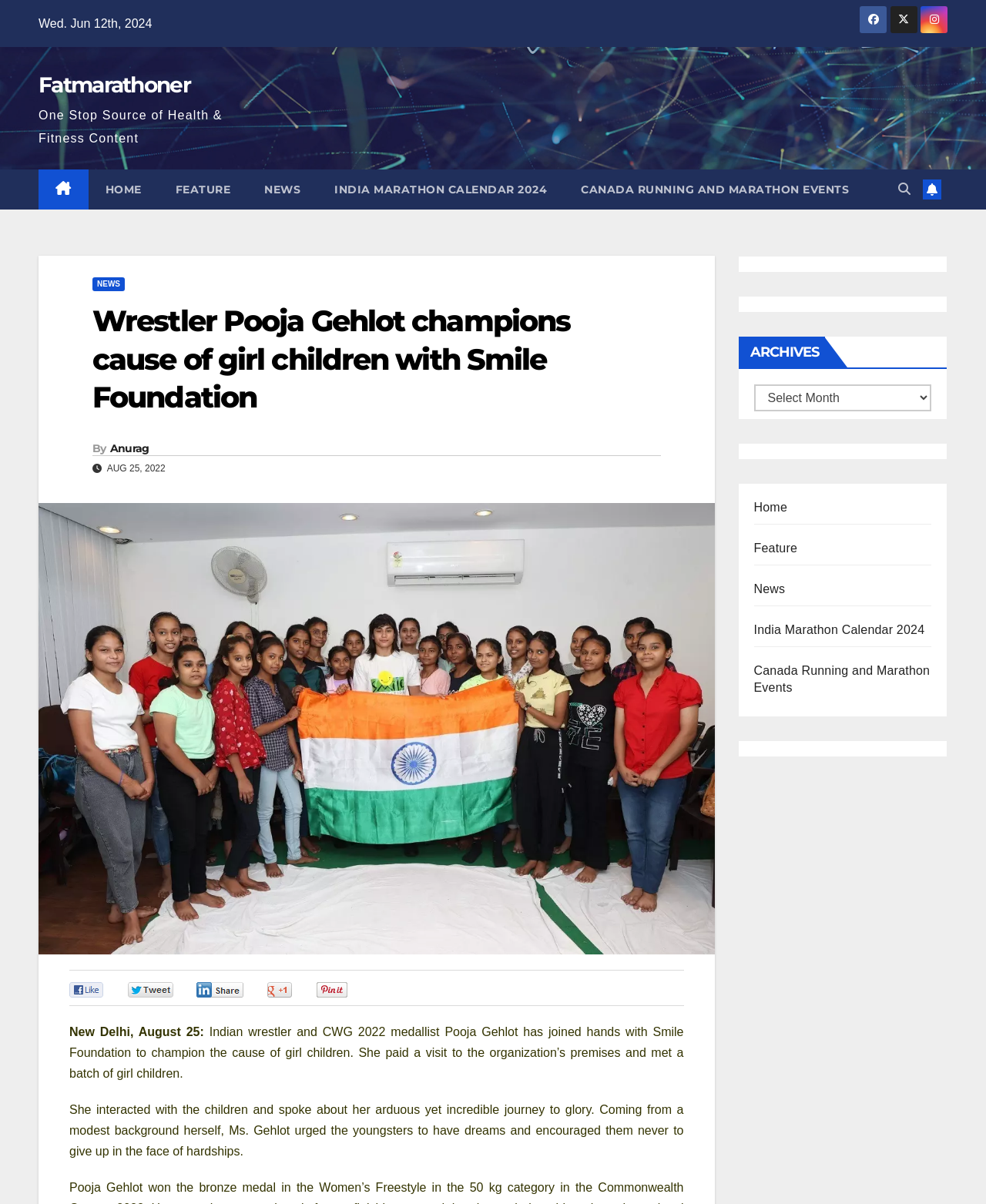Respond to the question below with a concise word or phrase:
What is the main topic of the article?

Pooja Gehlot's visit to Smile Foundation